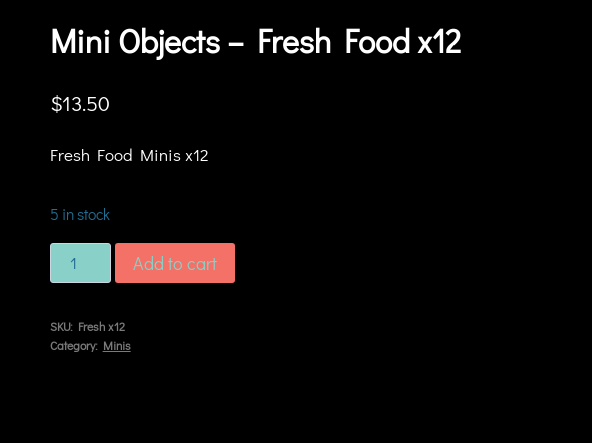Offer a detailed narrative of what is shown in the image.

The image showcases a product listing for "Mini Objects – Fresh Food x12." Priced at $13.50, this item is indicated as being in stock with five units available. Accompanying the product name is a description ("Fresh Food Minis x12") that elaborates on what the product contains. 

To facilitate purchase, there is an adjustable quantity selector set to one, allowing customers to modify their desired amount. A prominent "Add to cart" button is highlighted in red, making it easy for users to proceed with their purchase. Below the price, additional details are provided: a SKU number labeled "Fresh x12" and the category listed as "Minis." The overall layout is clean and user-friendly, designed to enhance the shopping experience.